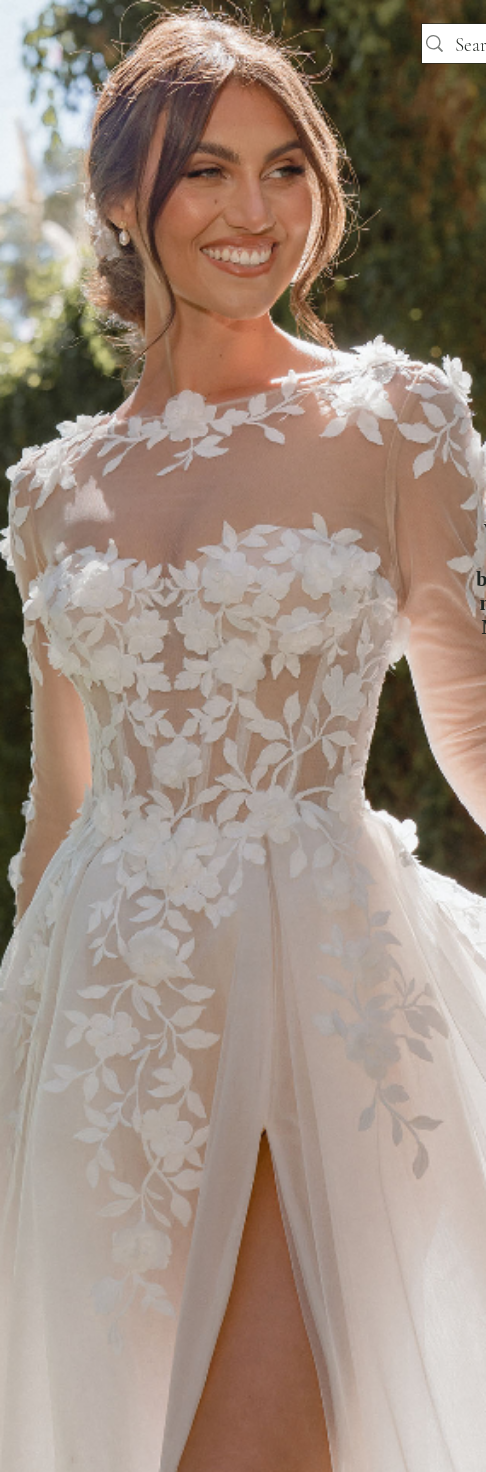What type of embroidery is on the dress?
Answer with a single word or short phrase according to what you see in the image.

Floral